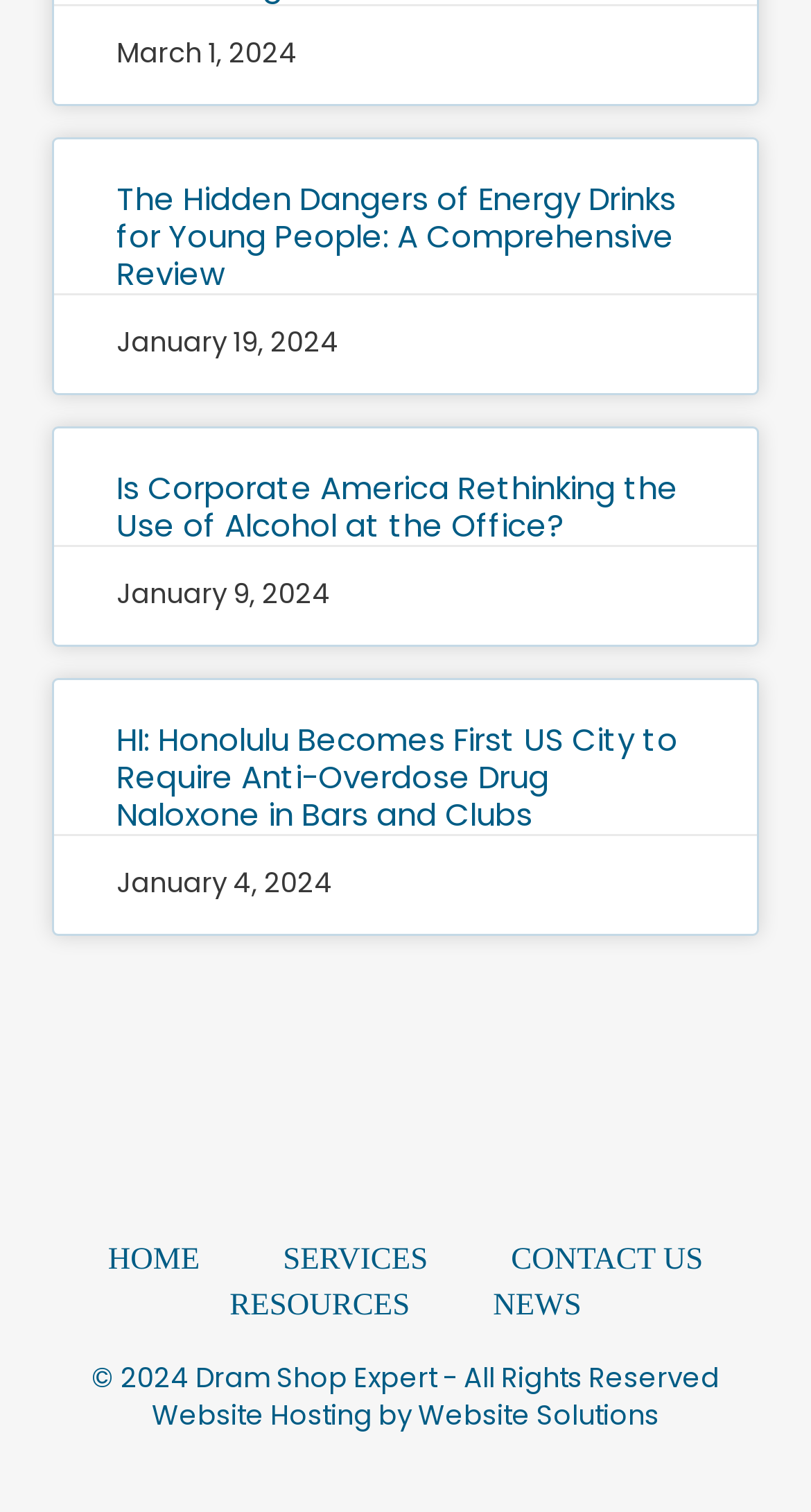Identify the bounding box coordinates of the section to be clicked to complete the task described by the following instruction: "view articles". The coordinates should be four float numbers between 0 and 1, formatted as [left, top, right, bottom].

None